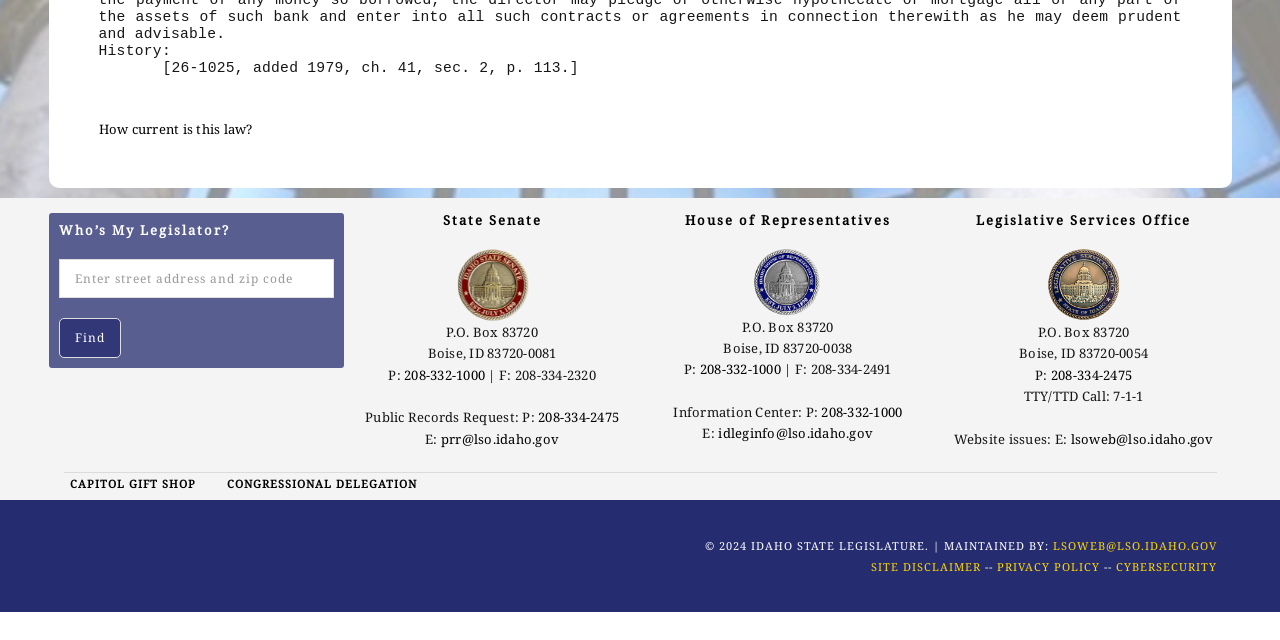Please provide the bounding box coordinate of the region that matches the element description: Congressional Delegation. Coordinates should be in the format (top-left x, top-left y, bottom-right x, bottom-right y) and all values should be between 0 and 1.

[0.177, 0.744, 0.326, 0.767]